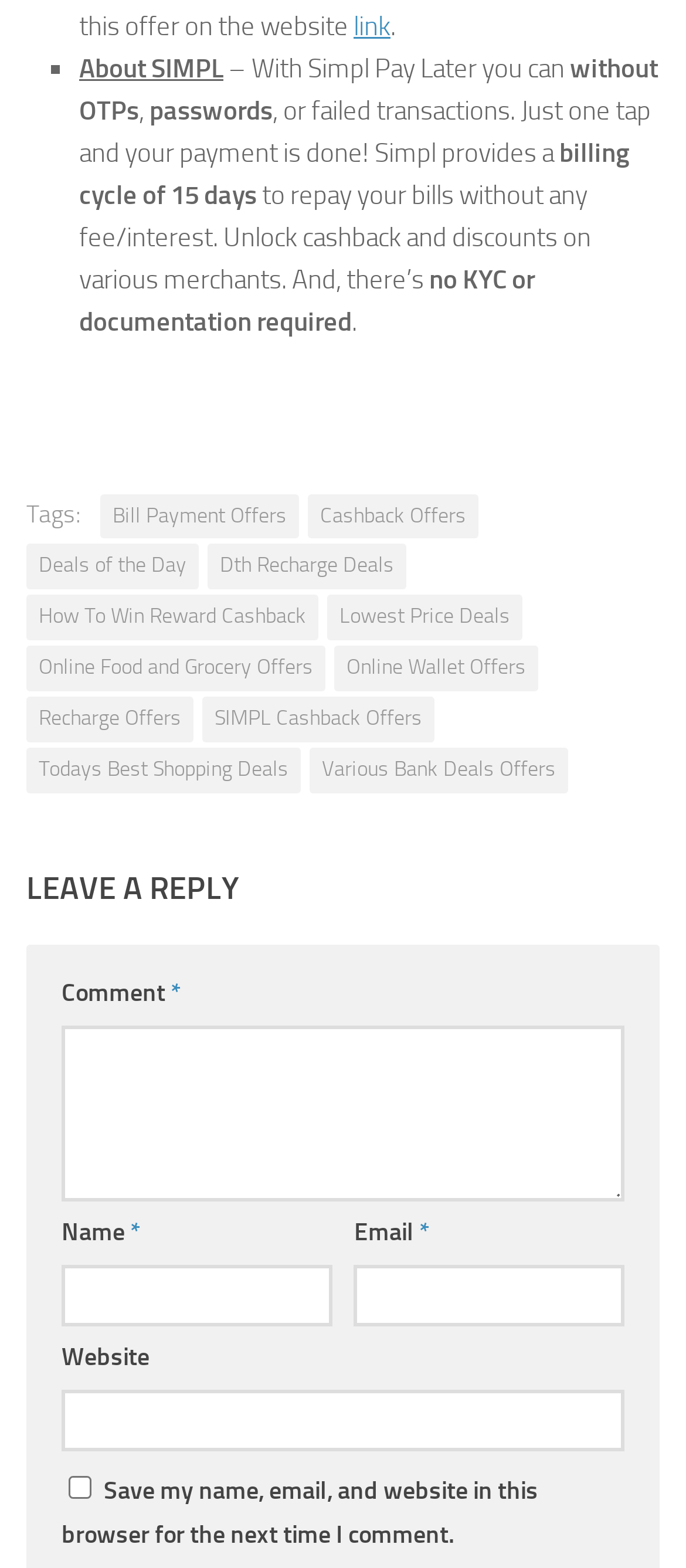Please find the bounding box coordinates for the clickable element needed to perform this instruction: "Read the article".

None